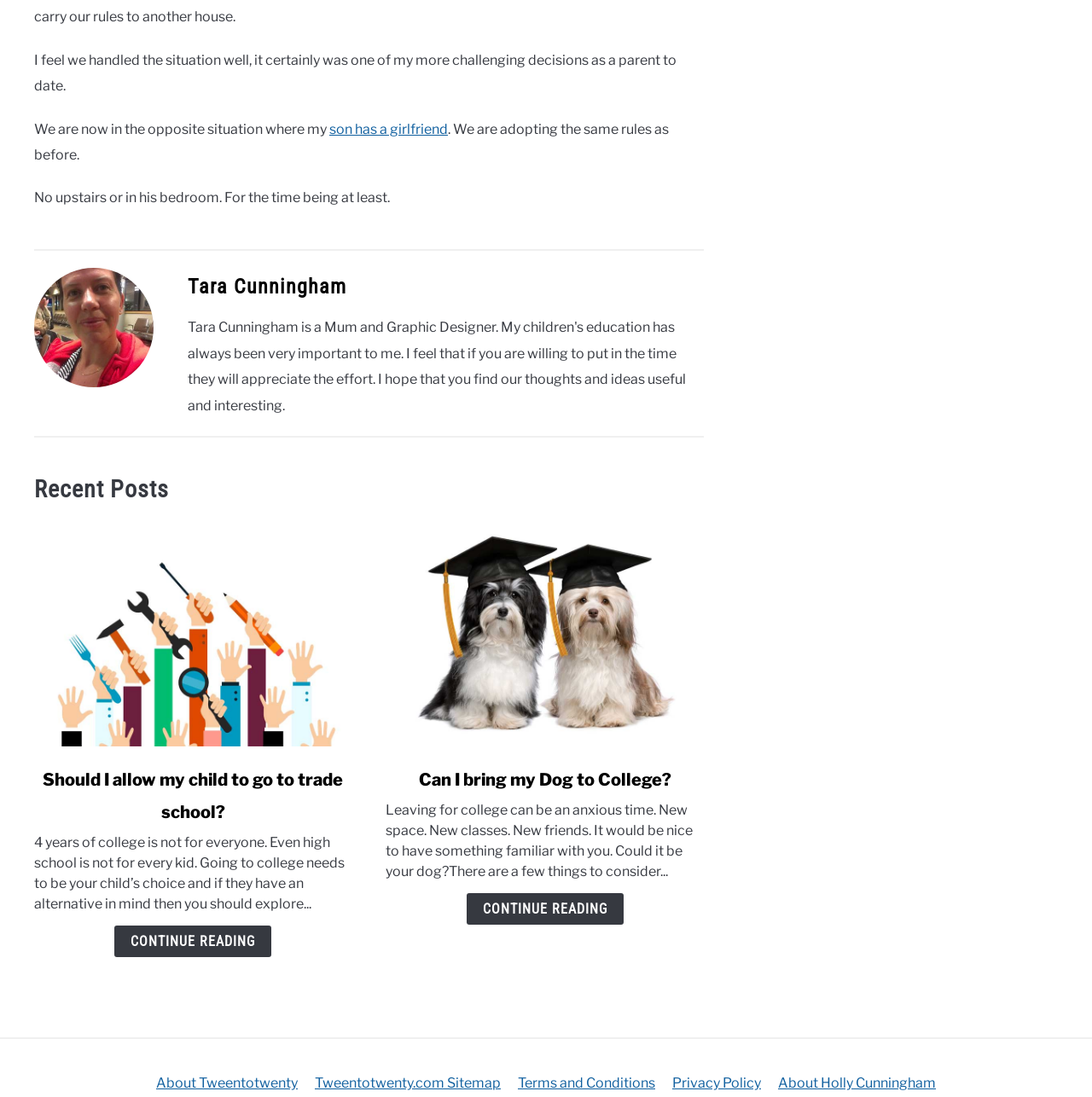Locate the bounding box coordinates for the element described below: "About Holly Cunningham". The coordinates must be four float values between 0 and 1, formatted as [left, top, right, bottom].

[0.712, 0.98, 0.857, 0.994]